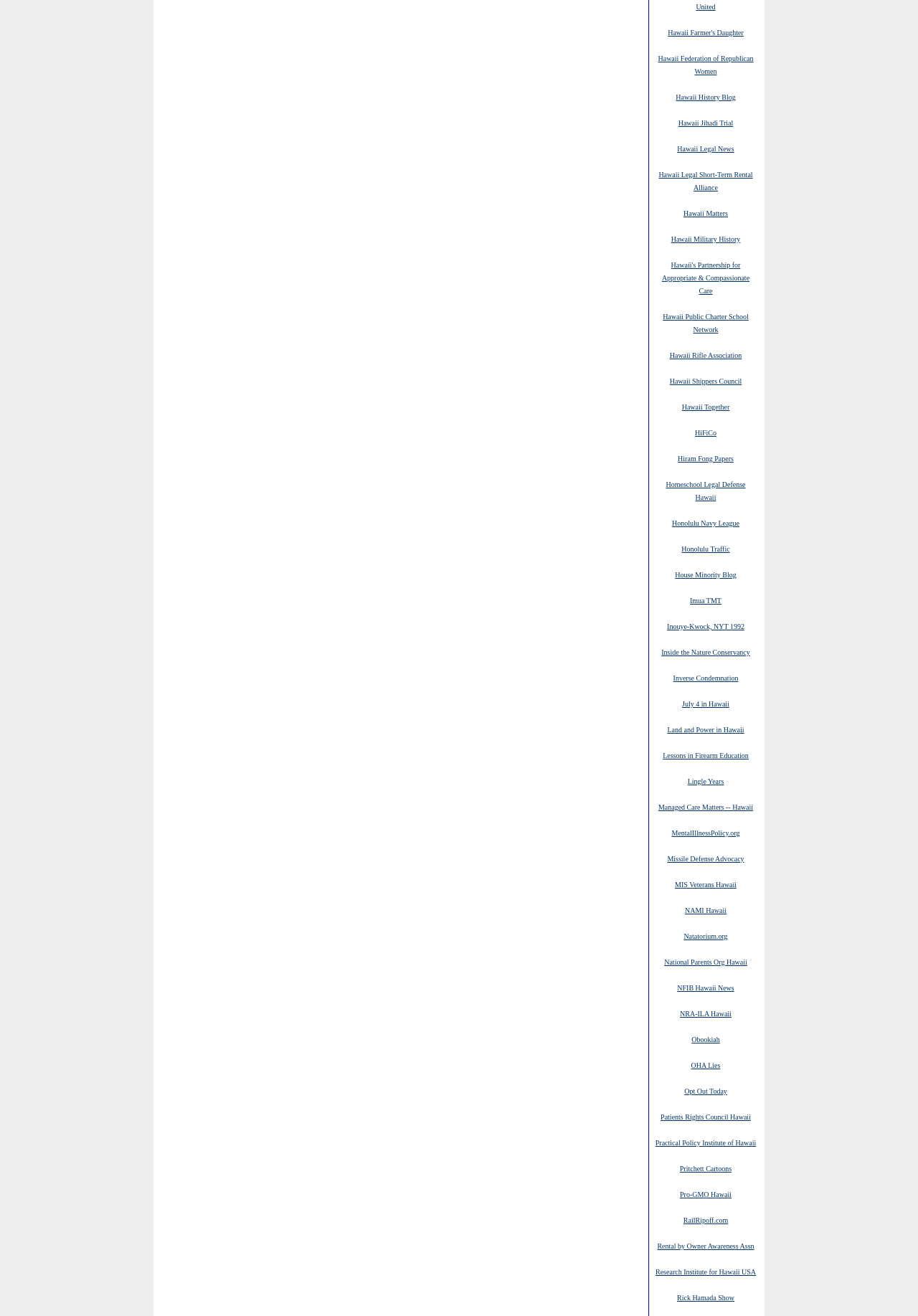Where is the link 'Honolulu Traffic' located on the webpage?
Please respond to the question thoroughly and include all relevant details.

I analyzed the bounding box coordinates of the link 'Honolulu Traffic' and found that its y1 and y2 values are around 0.413 and 0.421, respectively. This indicates that the link is located roughly in the middle of the webpage, vertically speaking.